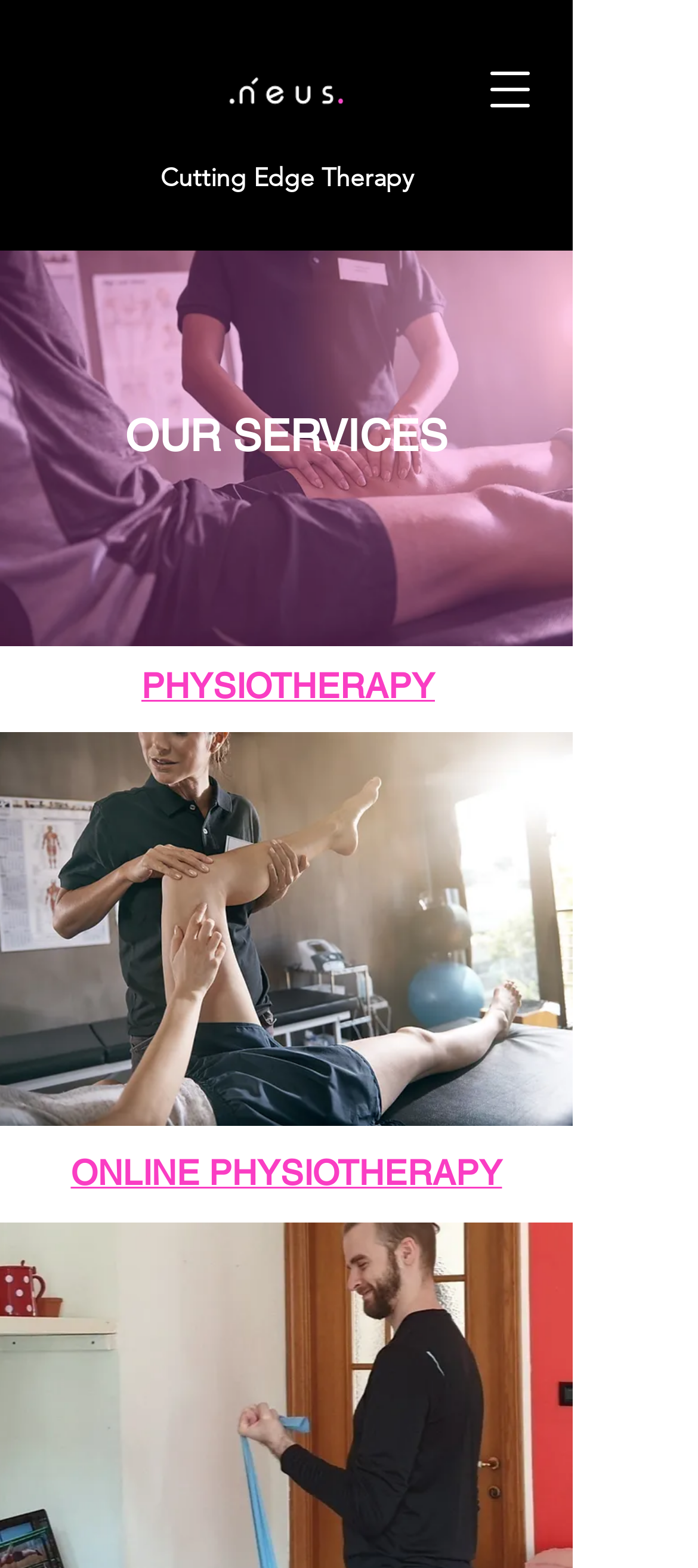Bounding box coordinates are to be given in the format (top-left x, top-left y, bottom-right x, bottom-right y). All values must be floating point numbers between 0 and 1. Provide the bounding box coordinate for the UI element described as: PHYSIOTHERAPY

[0.203, 0.425, 0.623, 0.45]